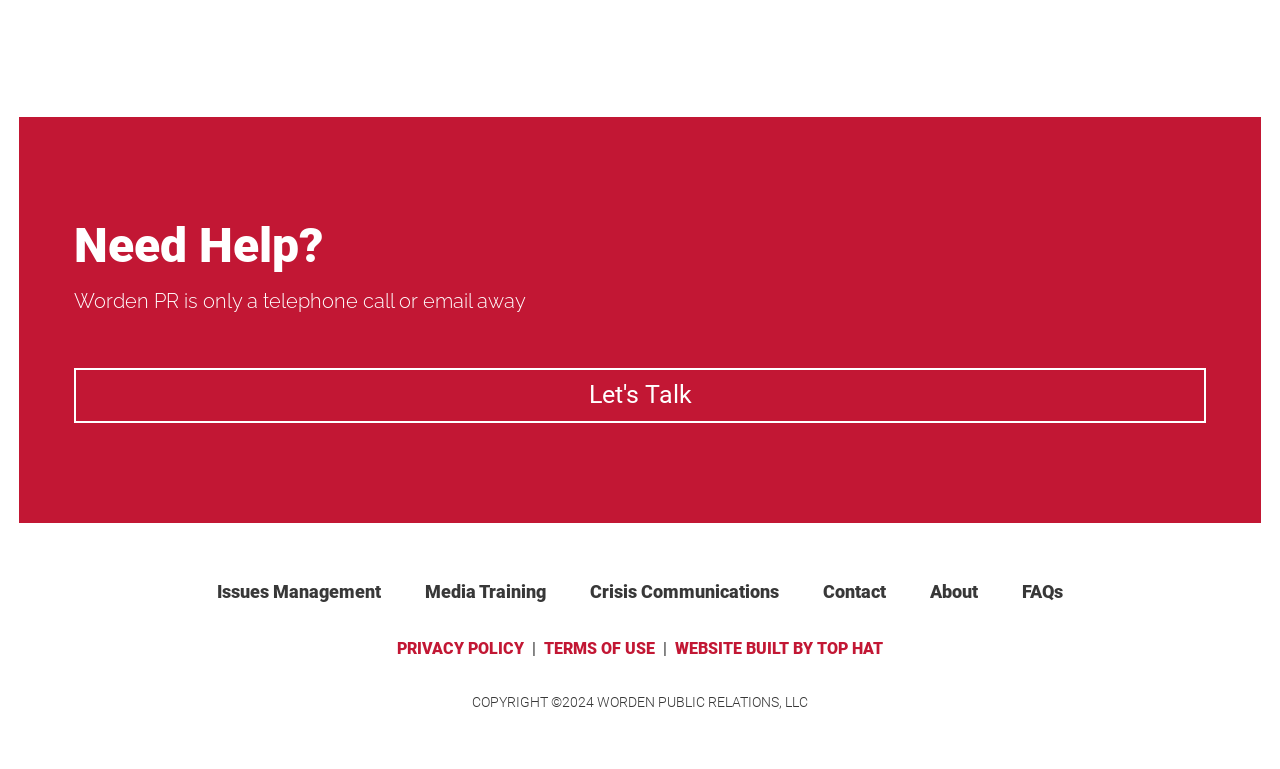Find the bounding box coordinates for the area that should be clicked to accomplish the instruction: "Go to 'Contact'".

[0.643, 0.756, 0.692, 0.783]